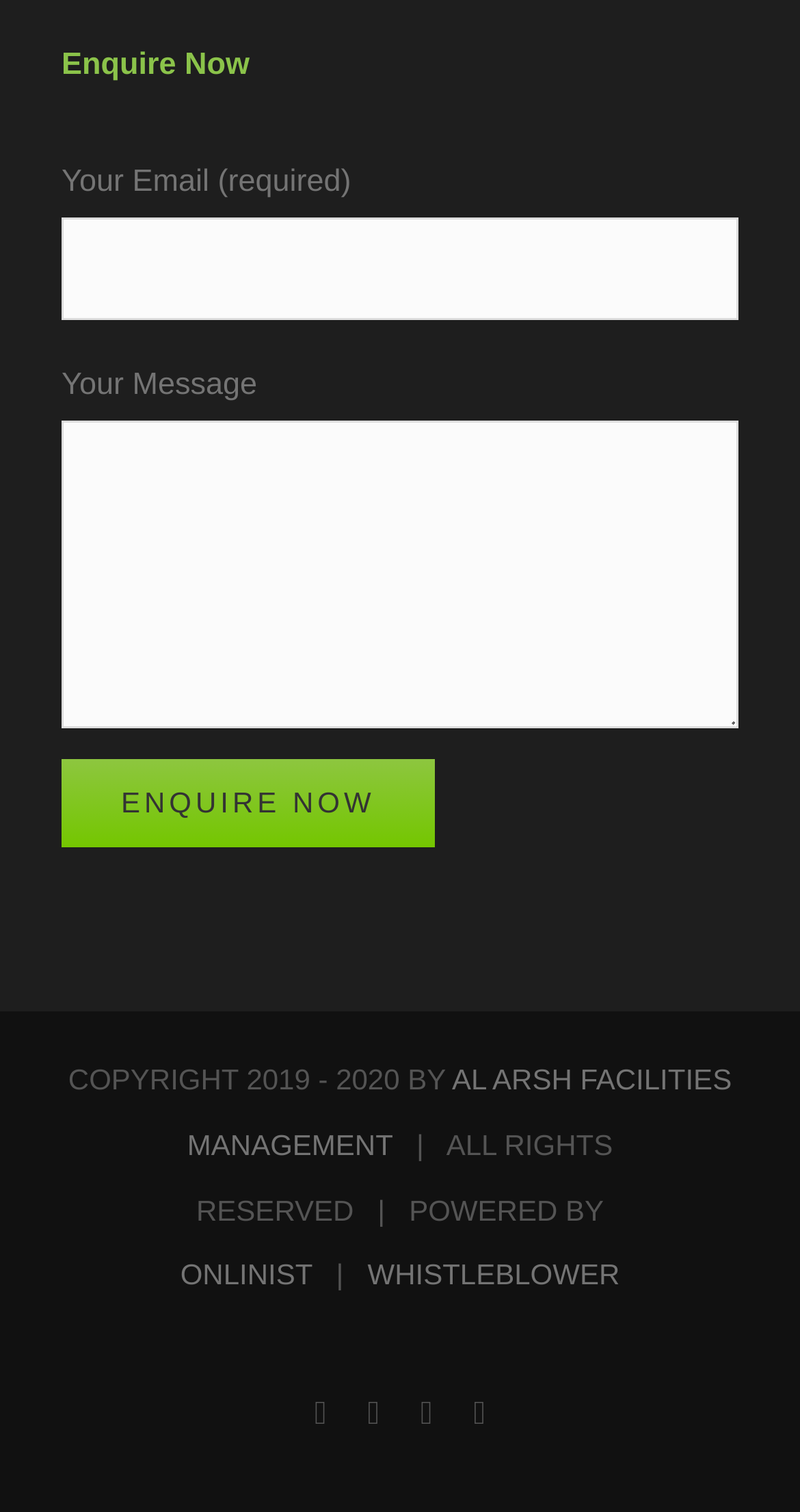What is the copyright year range? Based on the image, give a response in one word or a short phrase.

2019 - 2020